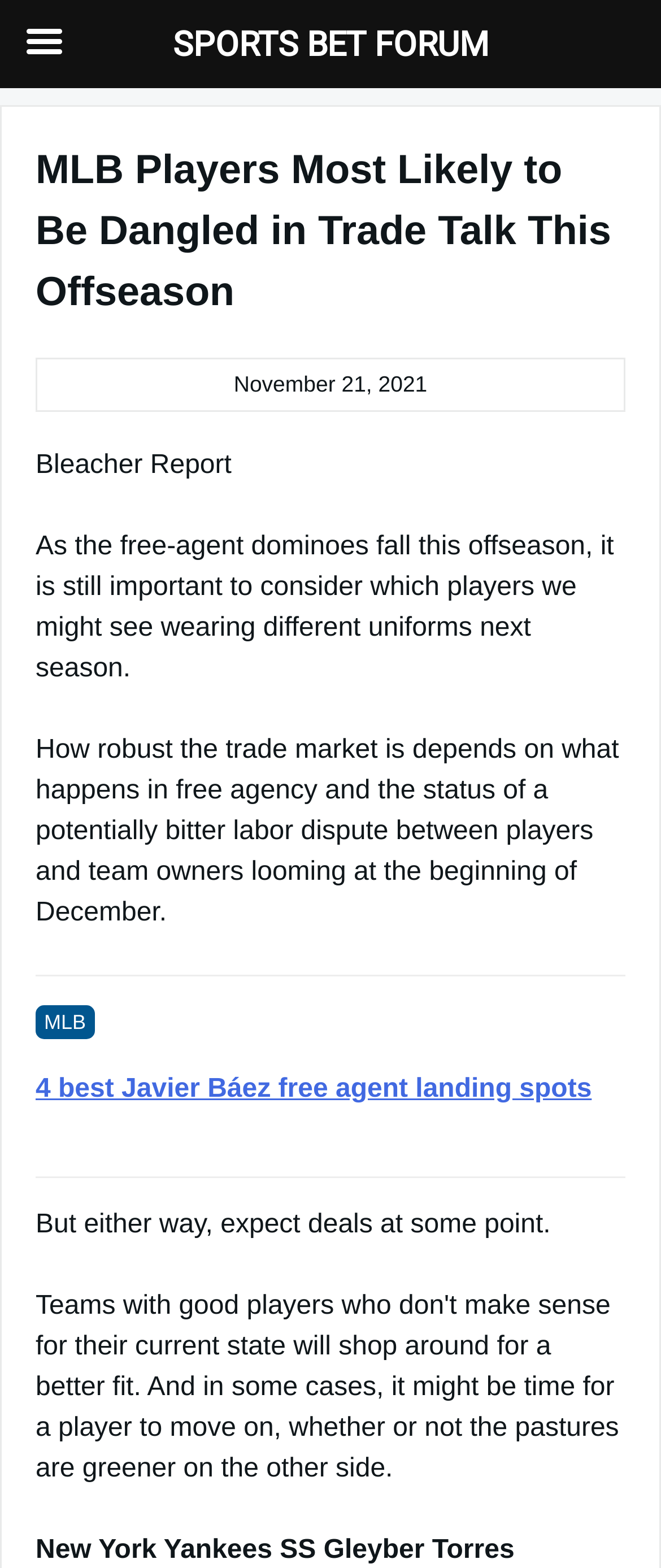Identify and extract the main heading from the webpage.

MLB Players Most Likely to Be Dangled in Trade Talk This Offseason